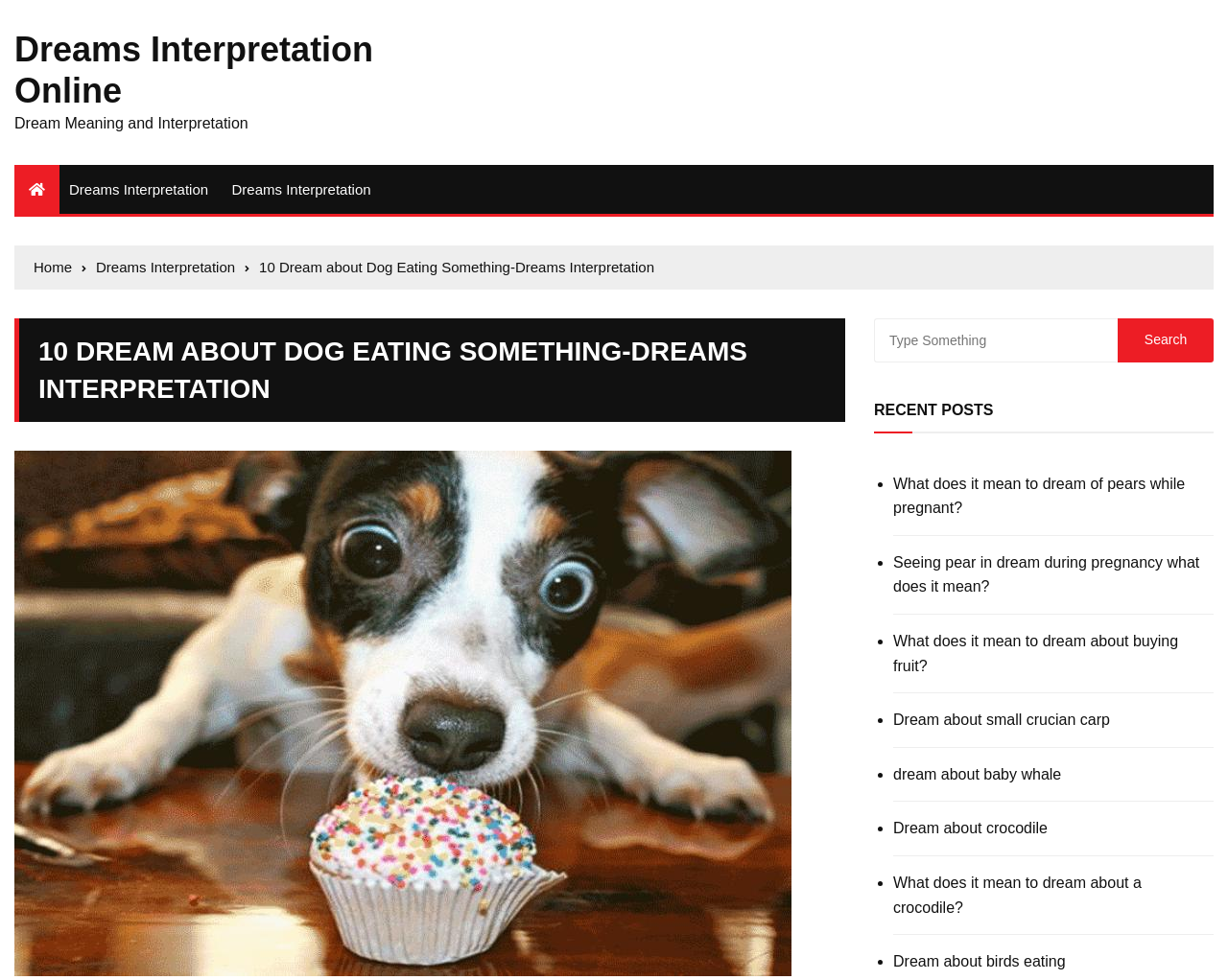Please answer the following question using a single word or phrase: 
What is the purpose of the search box?

To search for dreams